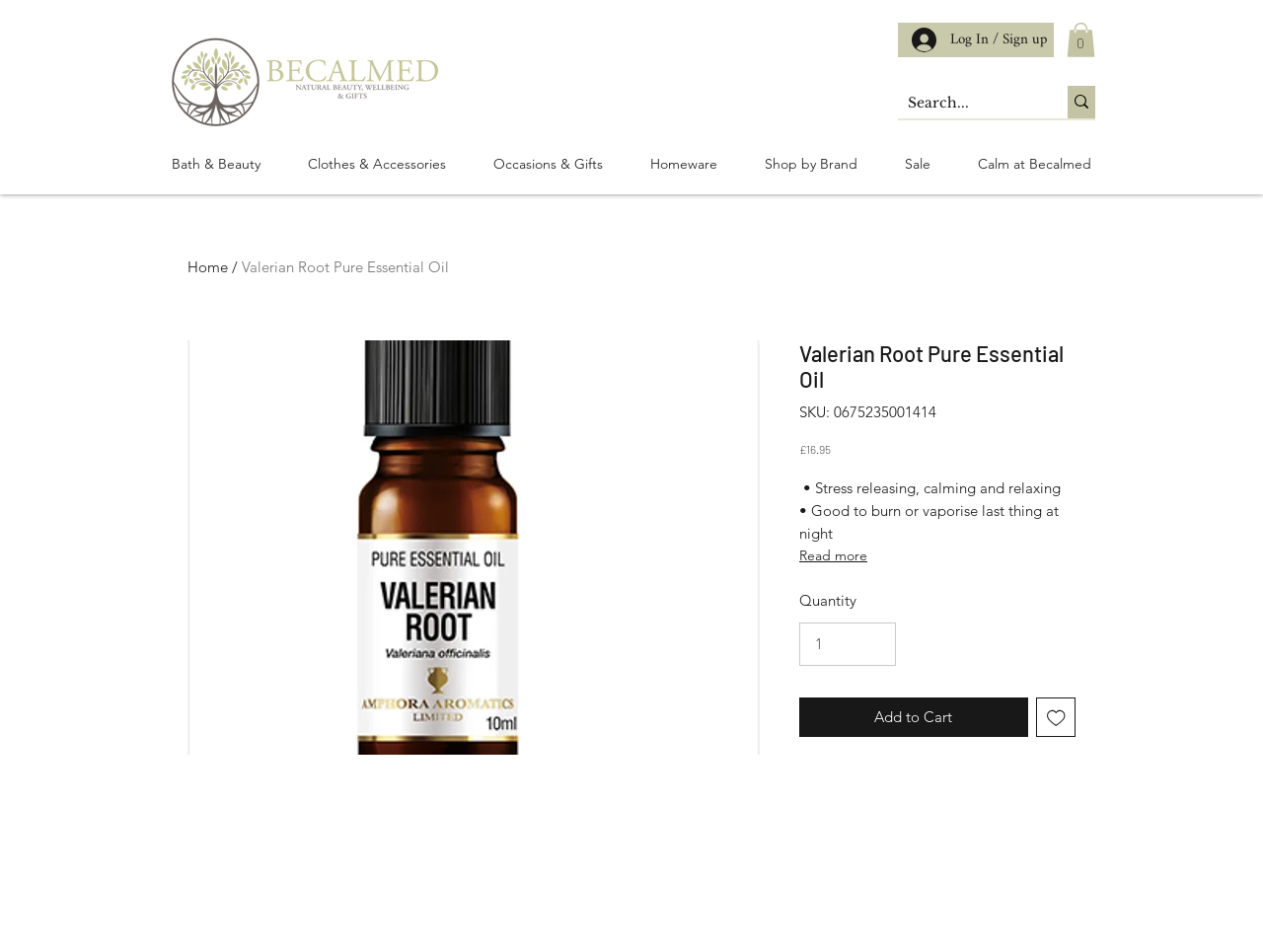What is the purpose of the product?
Please answer the question with a detailed and comprehensive explanation.

I found the purpose of the product by looking at the text '• Stress releasing, calming and relaxing' on the webpage, which is located below the product description and above the 'Add to Cart' button.